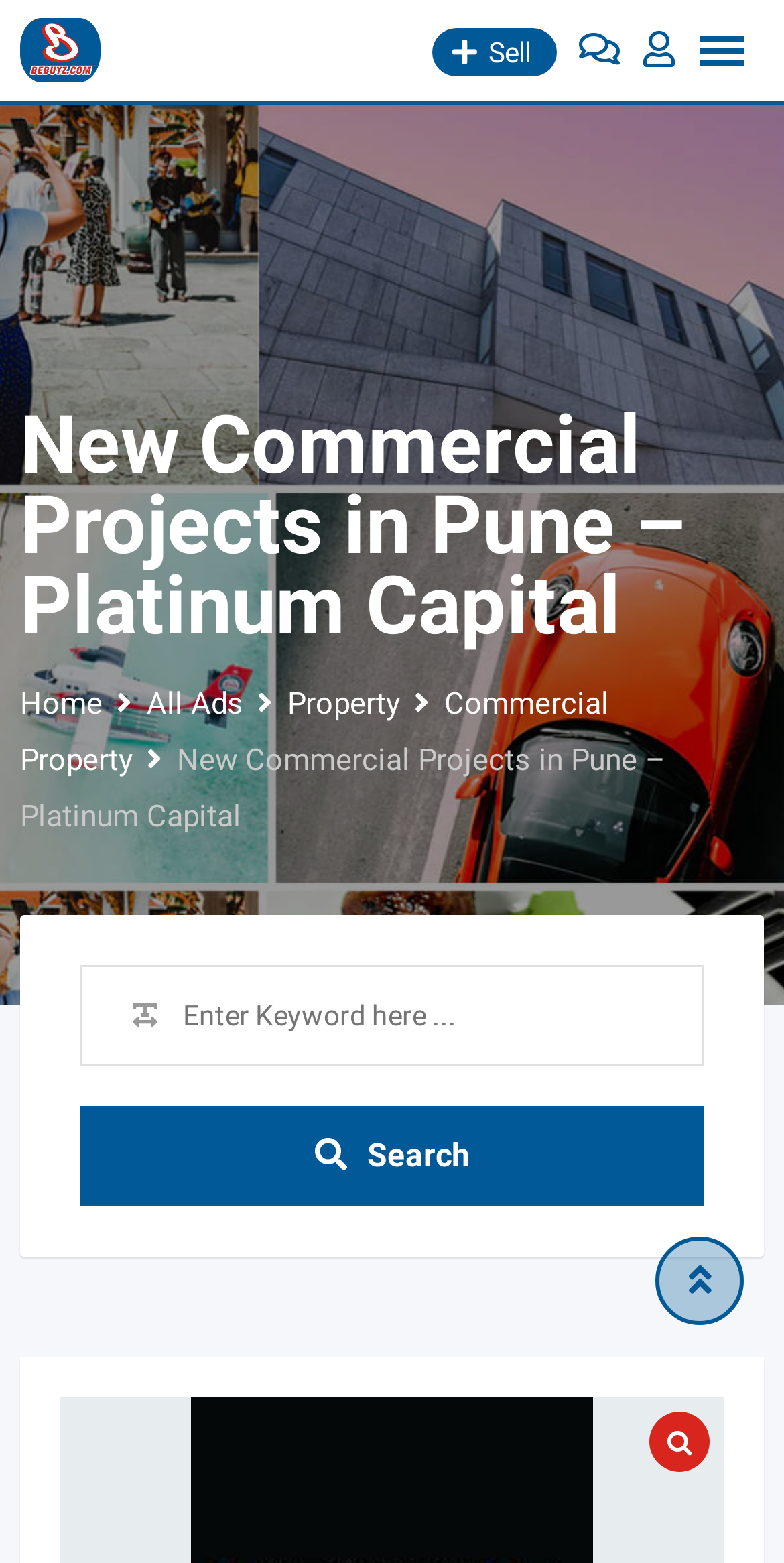Please identify the bounding box coordinates for the region that you need to click to follow this instruction: "Click on the Search button".

[0.103, 0.708, 0.897, 0.772]